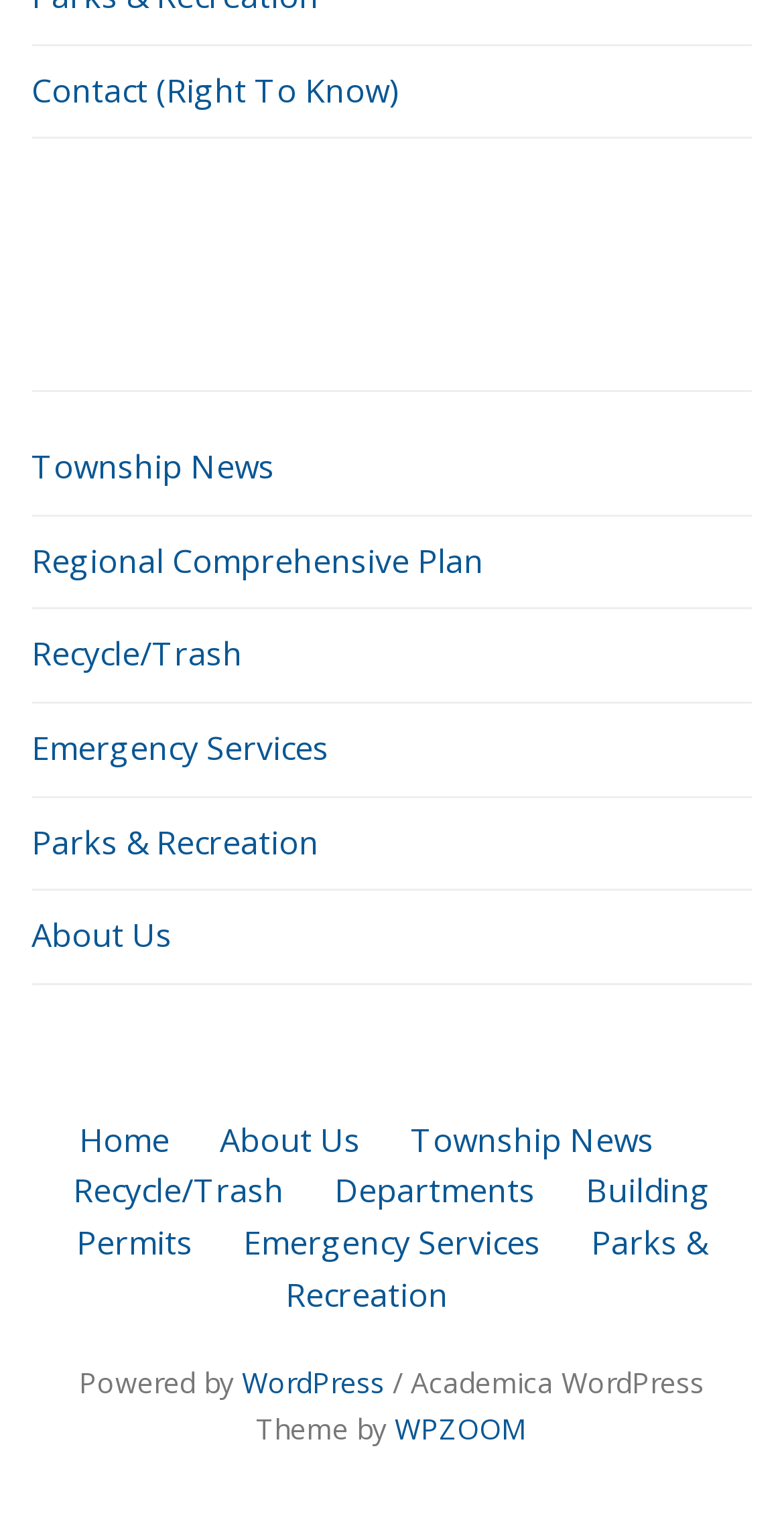Provide a one-word or one-phrase answer to the question:
What is the last link on the bottom left?

Home